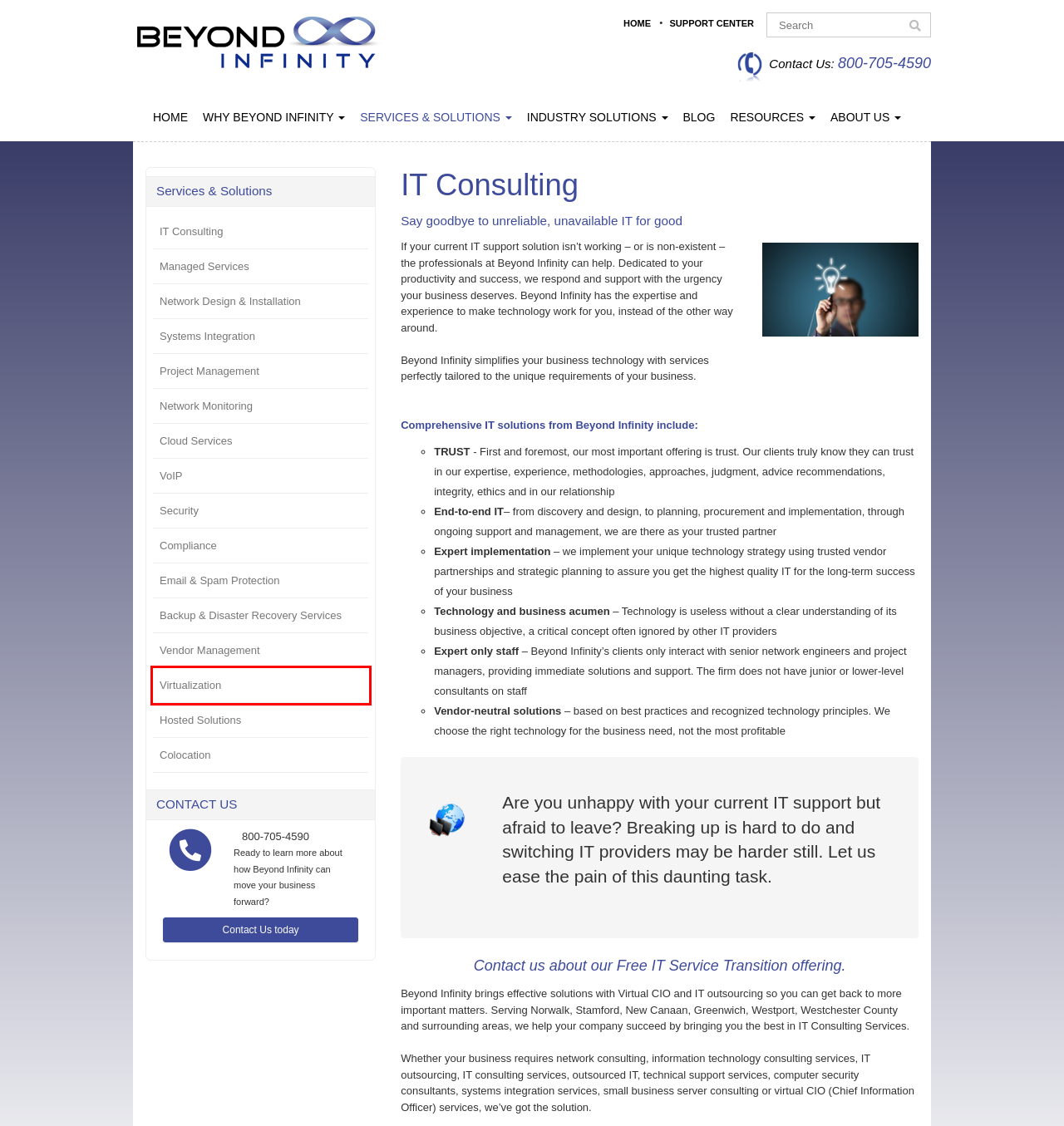You have a screenshot showing a webpage with a red bounding box highlighting an element. Choose the webpage description that best fits the new webpage after clicking the highlighted element. The descriptions are:
A. Virtualization - Norwalk, Westport, Weston | Beyond Infinity, LLC
B. Industry Solutions - Norwalk, Westport, Weston | Beyond Infinity, LLC
C. Support Center - Norwalk, Westport, Weston | Beyond Infinity, LLC
D. IT Services, Technology Solutions - Norwalk, Westport, Weston | Beyond Infinity, LLC
E. Network Design, Network Installation - Norwalk, Westport, Weston | Beyond Infinity, LLC
F. Hosted Solutions - Norwalk, Westport, Weston | Beyond Infinity, LLC
G. Email & Spam Protection - Norwalk, Westport, Weston | Beyond Infinity, LLC
H. VoIP, Telephony systems - Norwalk, Westport, Weston | Beyond Infinity, LLC

A